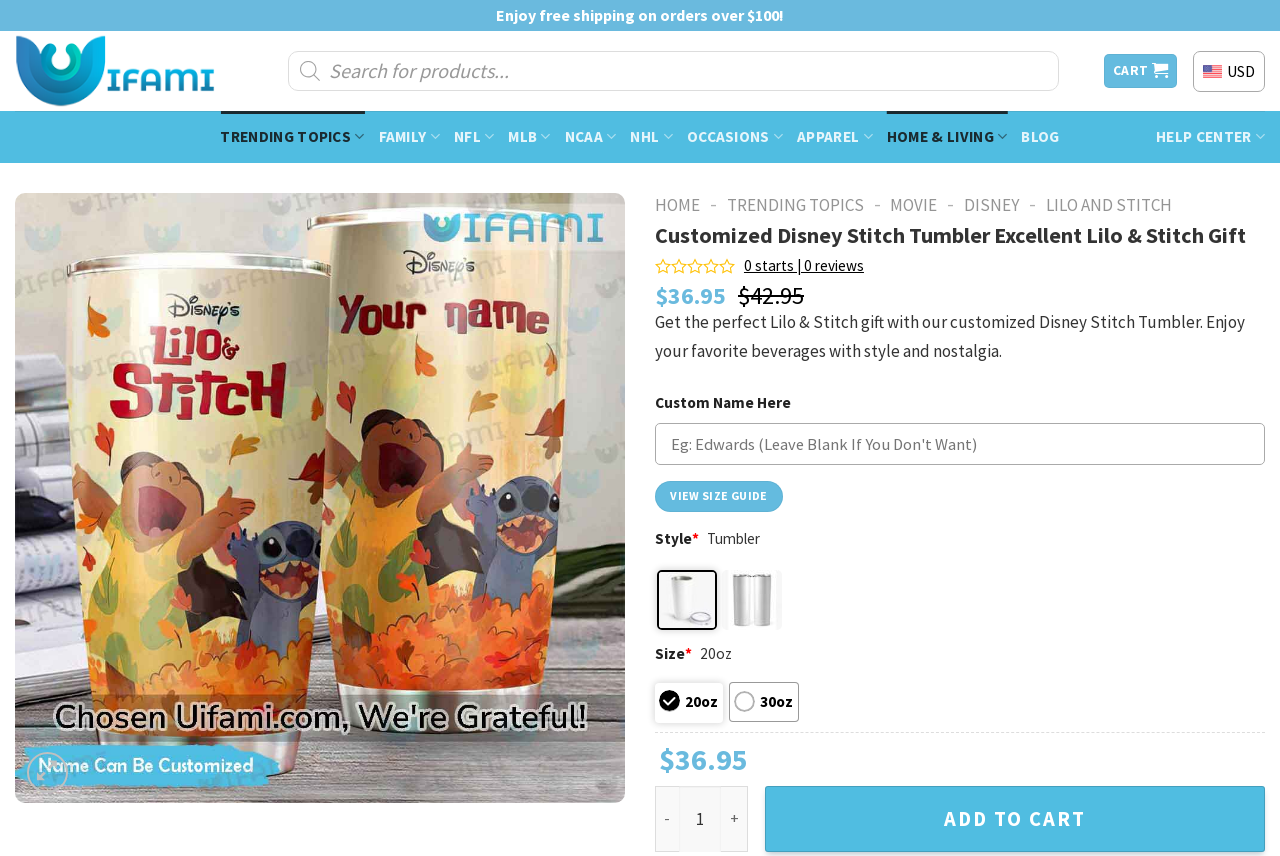Please extract the title of the webpage.

Customized Disney Stitch Tumbler Excellent Lilo & Stitch Gift